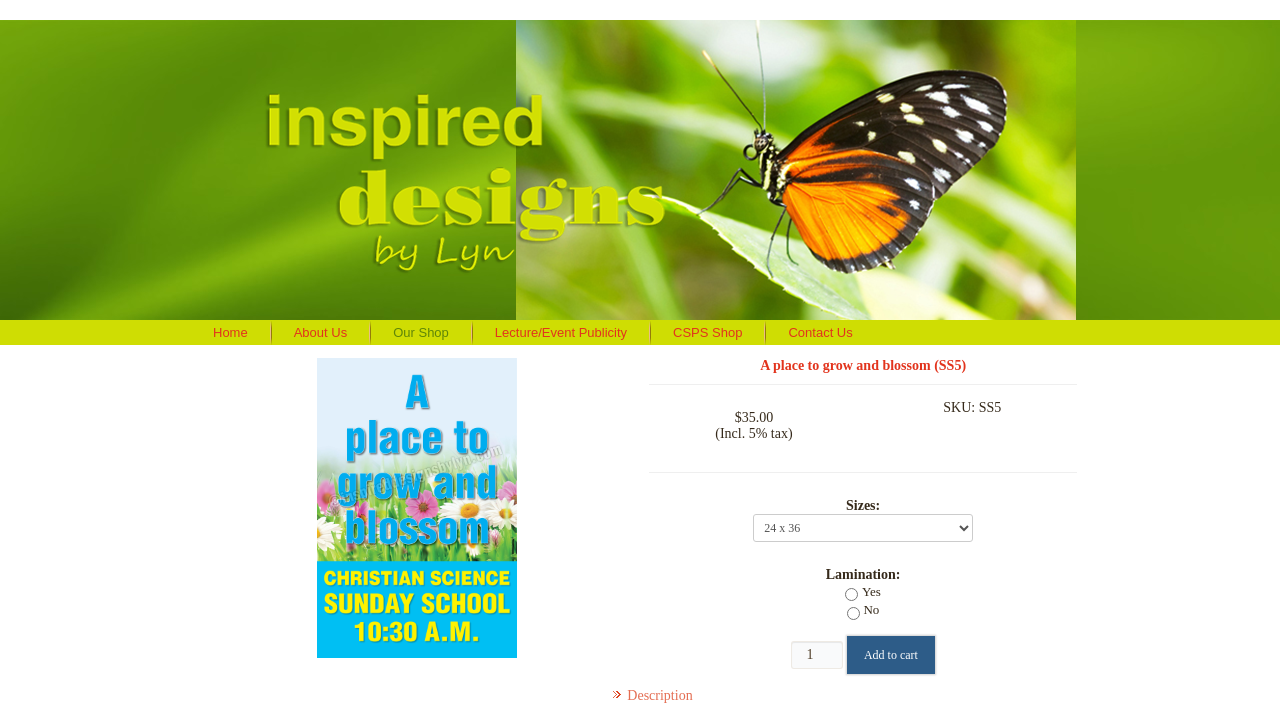Answer the following inquiry with a single word or phrase:
What is the text on the link below the image?

Description